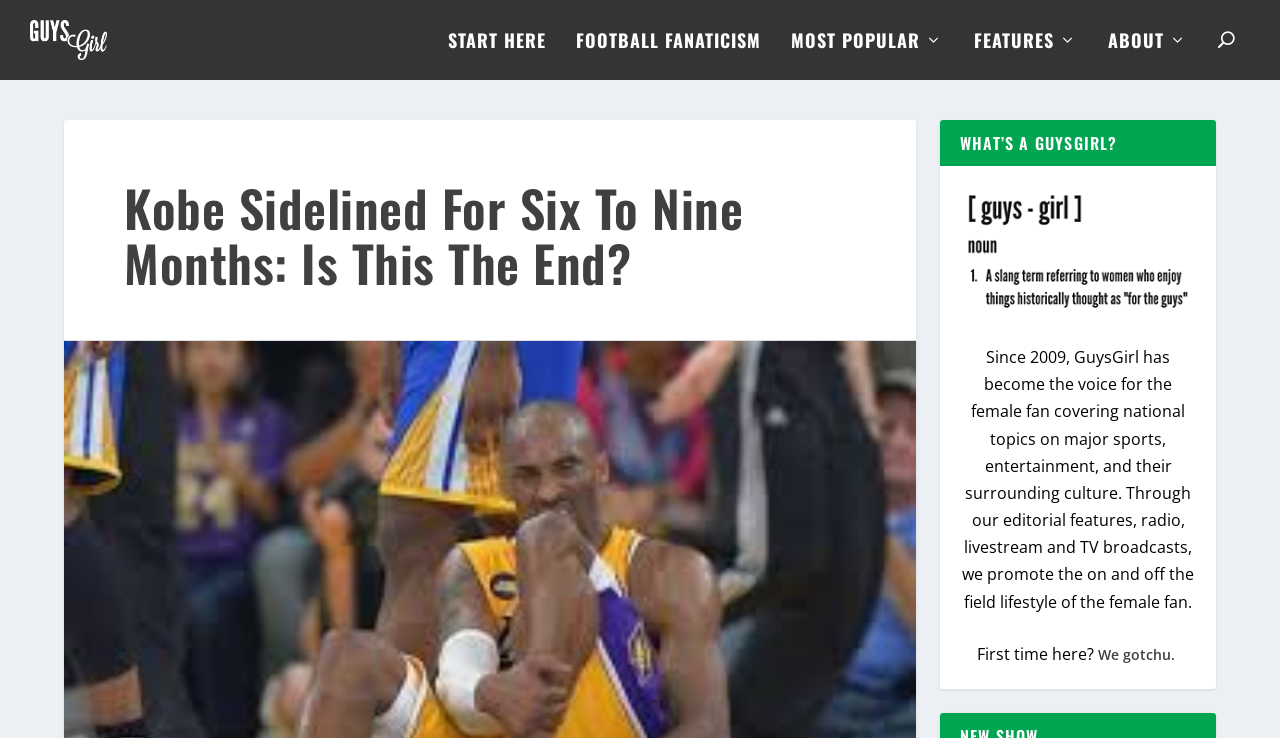Please find the bounding box coordinates in the format (top-left x, top-left y, bottom-right x, bottom-right y) for the given element description. Ensure the coordinates are floating point numbers between 0 and 1. Description: ABOUT

[0.866, 0.046, 0.928, 0.111]